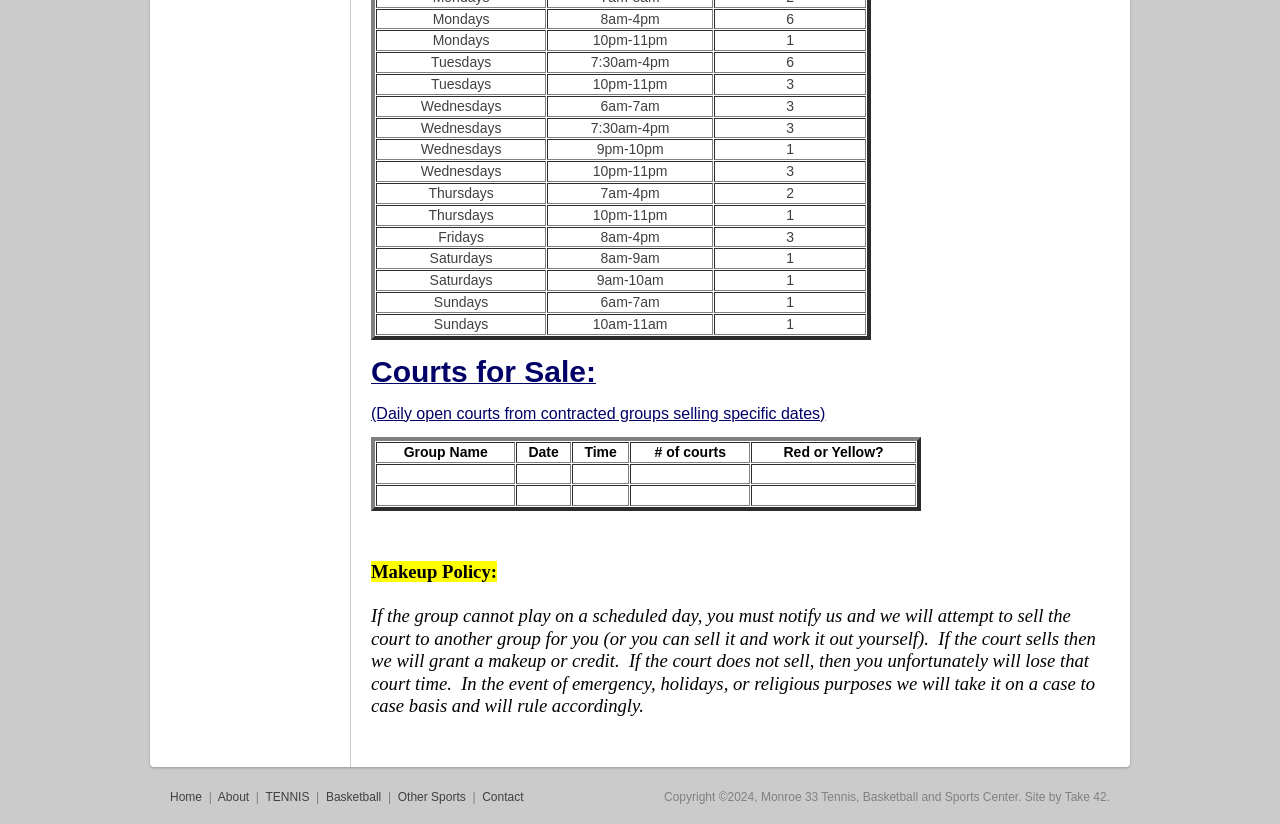Using the element description: "About", determine the bounding box coordinates. The coordinates should be in the format [left, top, right, bottom], with values between 0 and 1.

[0.17, 0.959, 0.195, 0.976]